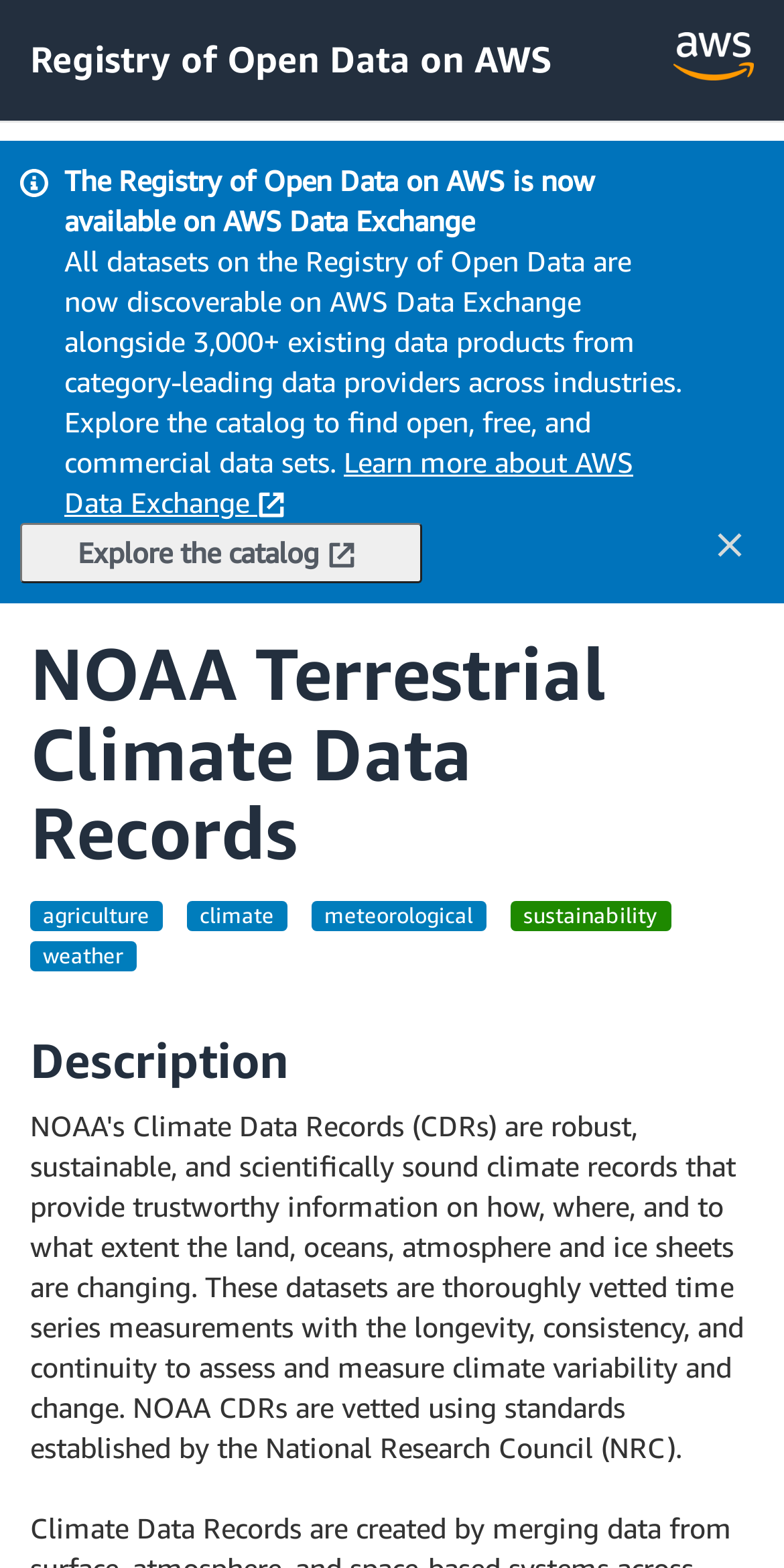Examine the image and give a thorough answer to the following question:
What is the new platform for the Registry of Open Data?

Based on the webpage, it is mentioned that 'The Registry of Open Data on AWS is now available on AWS Data Exchange' which indicates that AWS Data Exchange is the new platform for the Registry of Open Data.